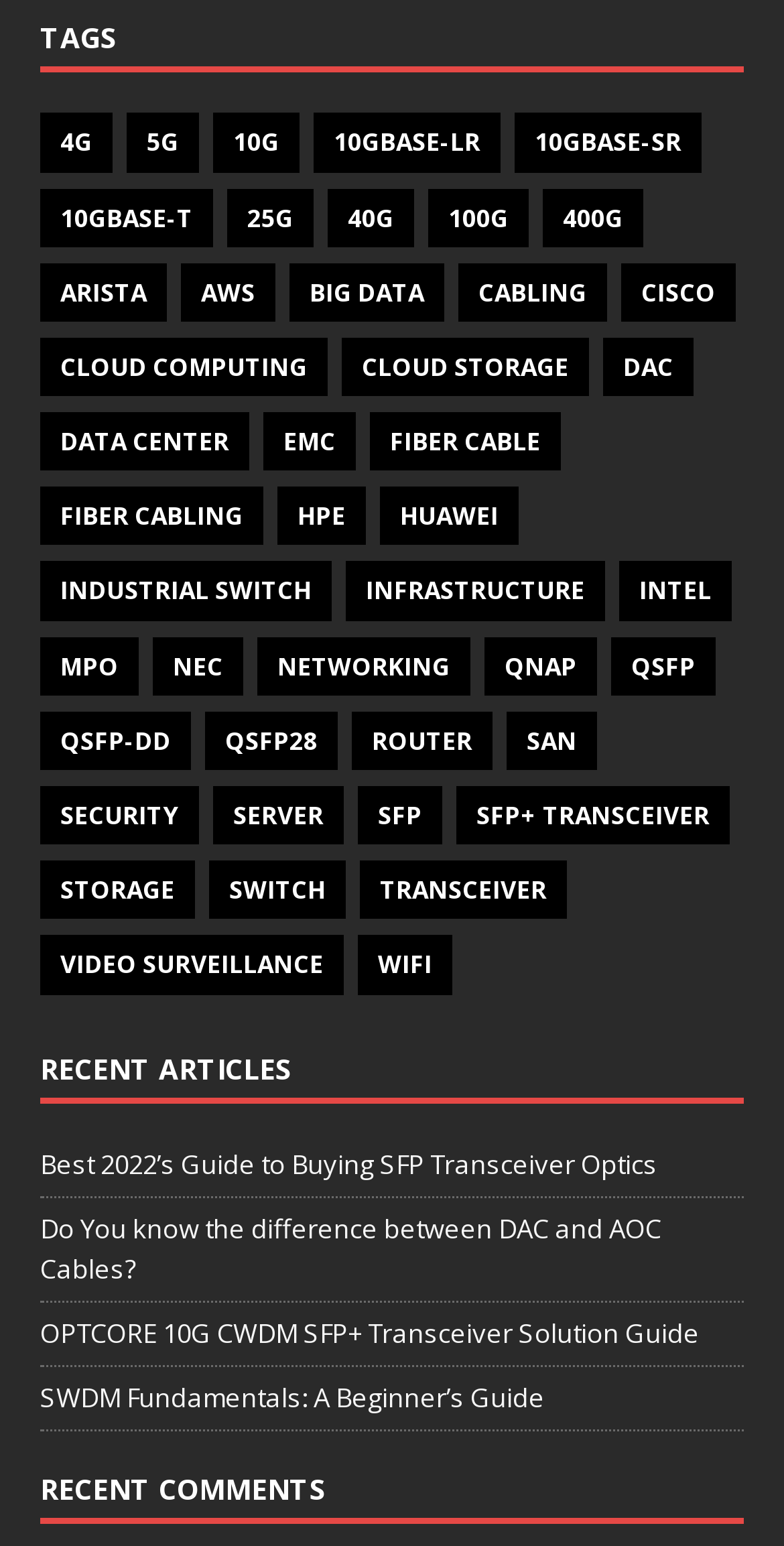What is the position of the 'RECENT COMMENTS' heading?
Please answer using one word or phrase, based on the screenshot.

Bottom